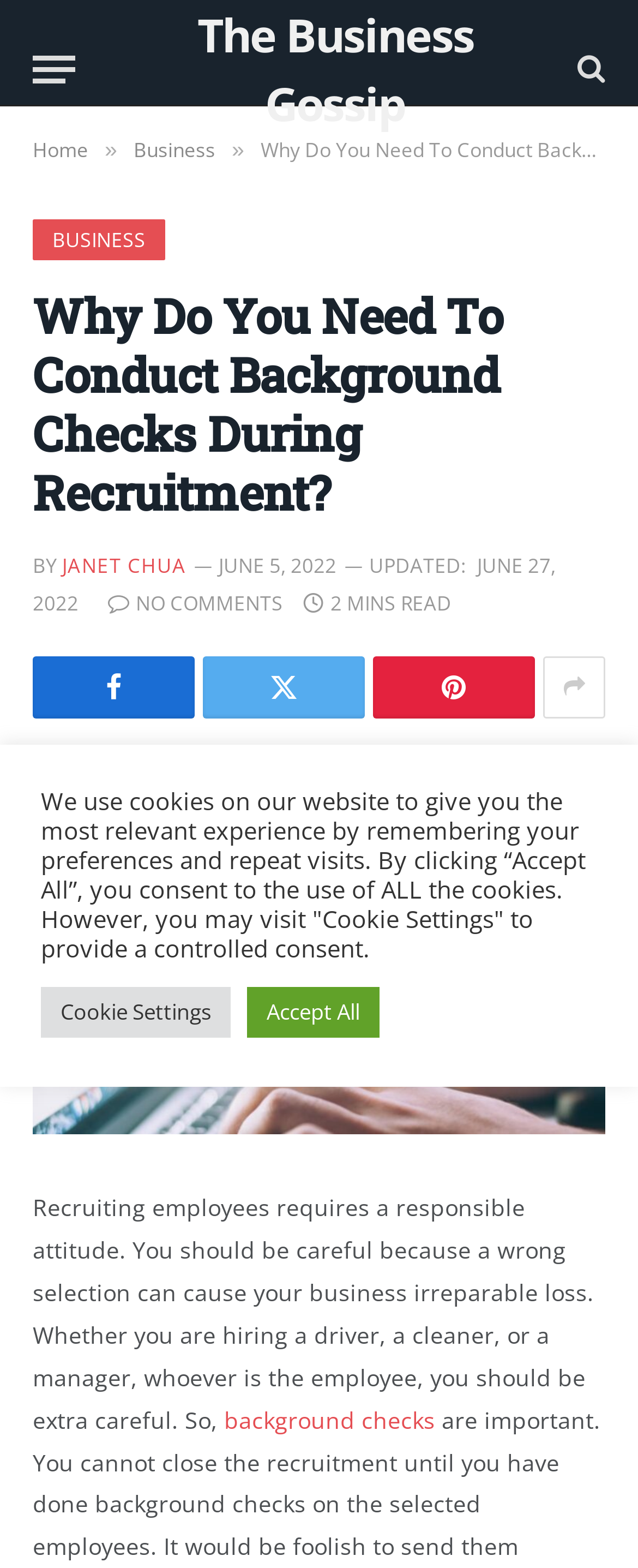Locate the bounding box coordinates of the element that should be clicked to execute the following instruction: "Share the article on social media".

[0.318, 0.418, 0.572, 0.458]